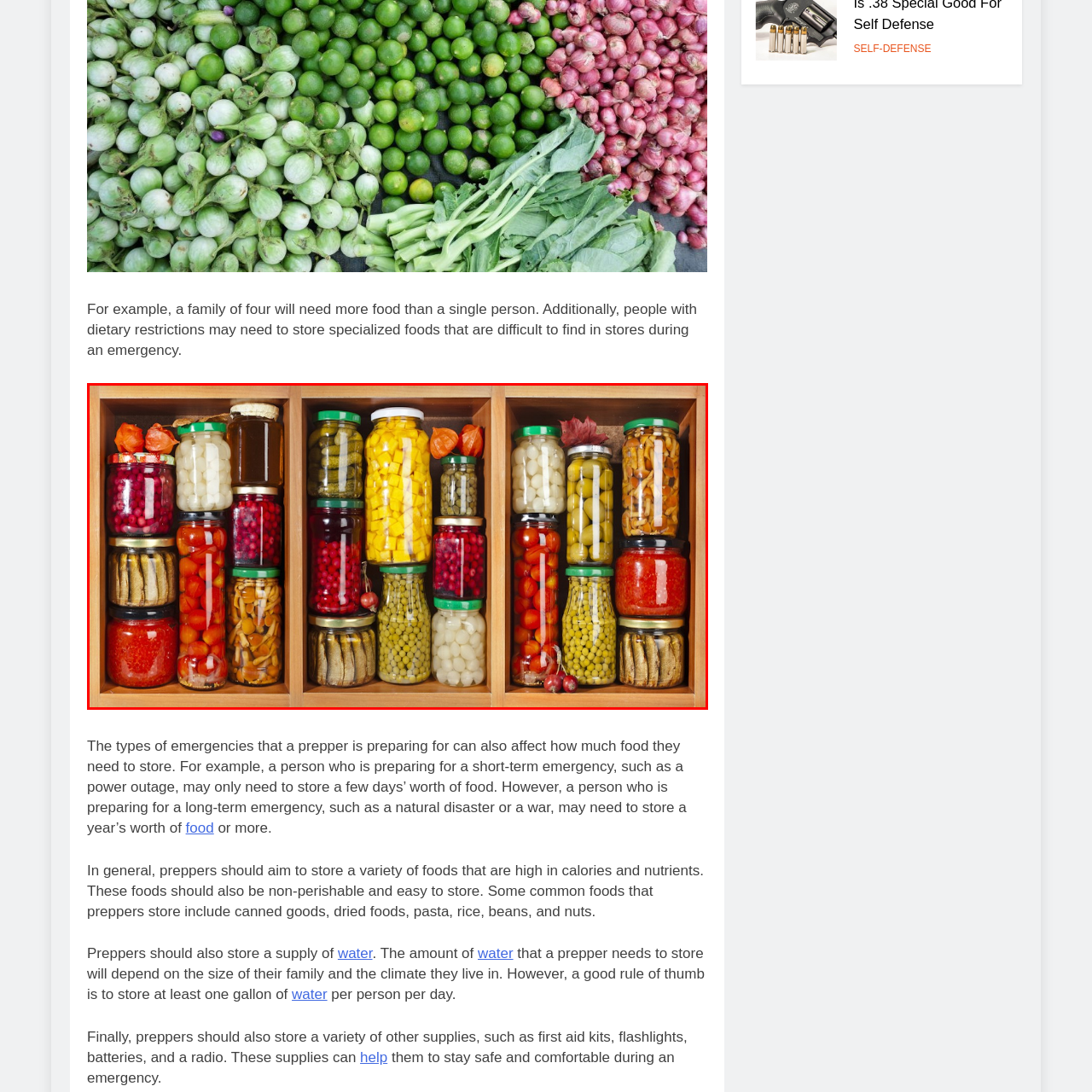Examine the picture highlighted with a red border, What is the material of the shelves used for storage? Please respond with a single word or phrase.

Wooden